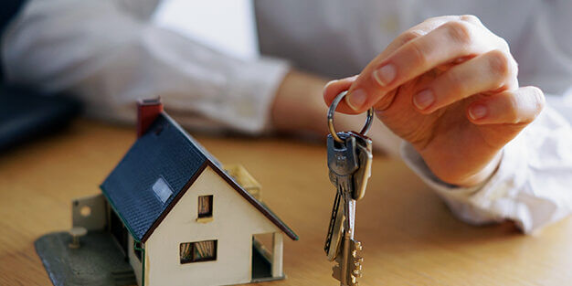What is the background of the image?
Using the image as a reference, give an elaborate response to the question.

The background of the image is softly blurred, which focuses attention on the hand and the keys, emphasizing their significance in the real estate process.